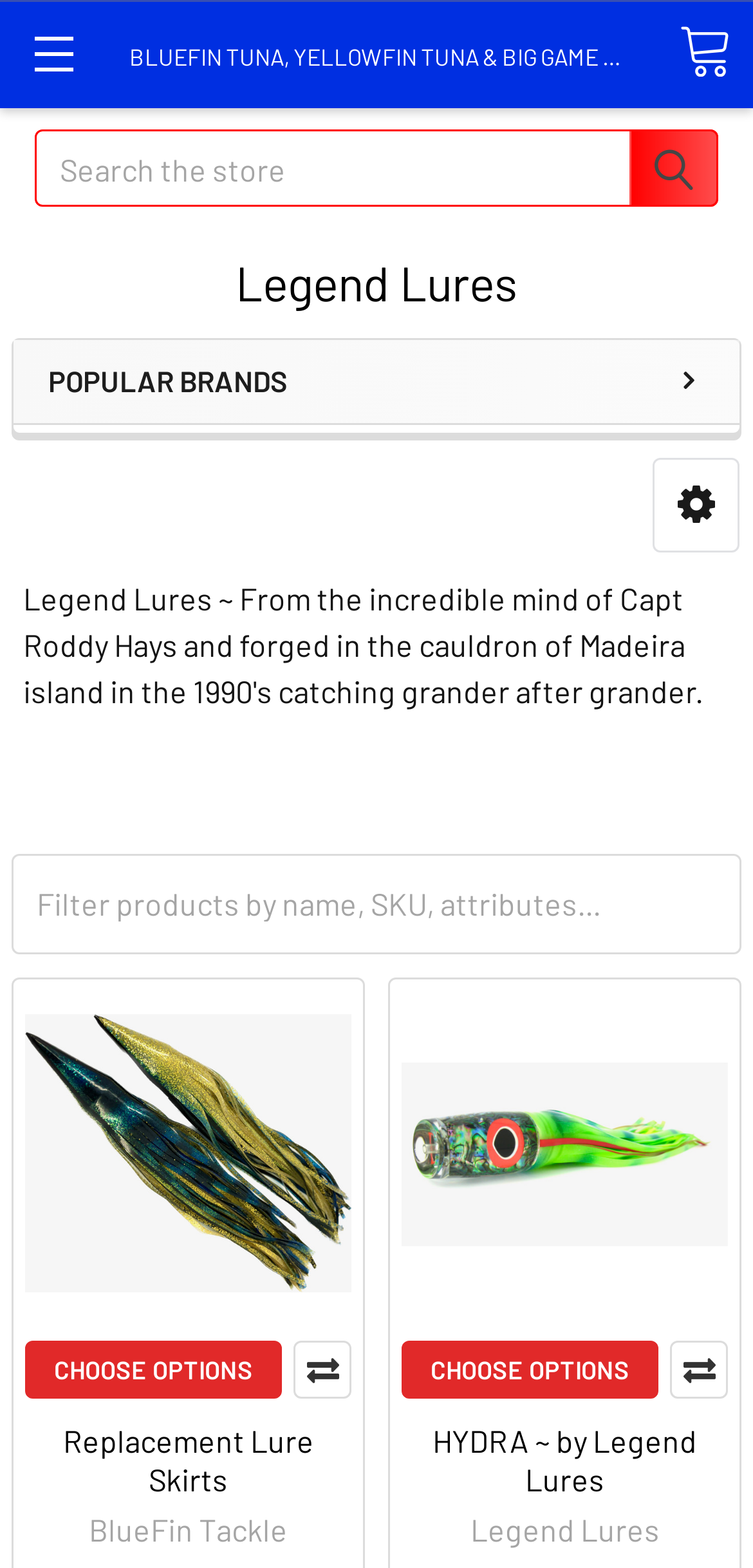Please give the bounding box coordinates of the area that should be clicked to fulfill the following instruction: "Filter products by name". The coordinates should be in the format of four float numbers from 0 to 1, i.e., [left, top, right, bottom].

[0.018, 0.545, 0.982, 0.607]